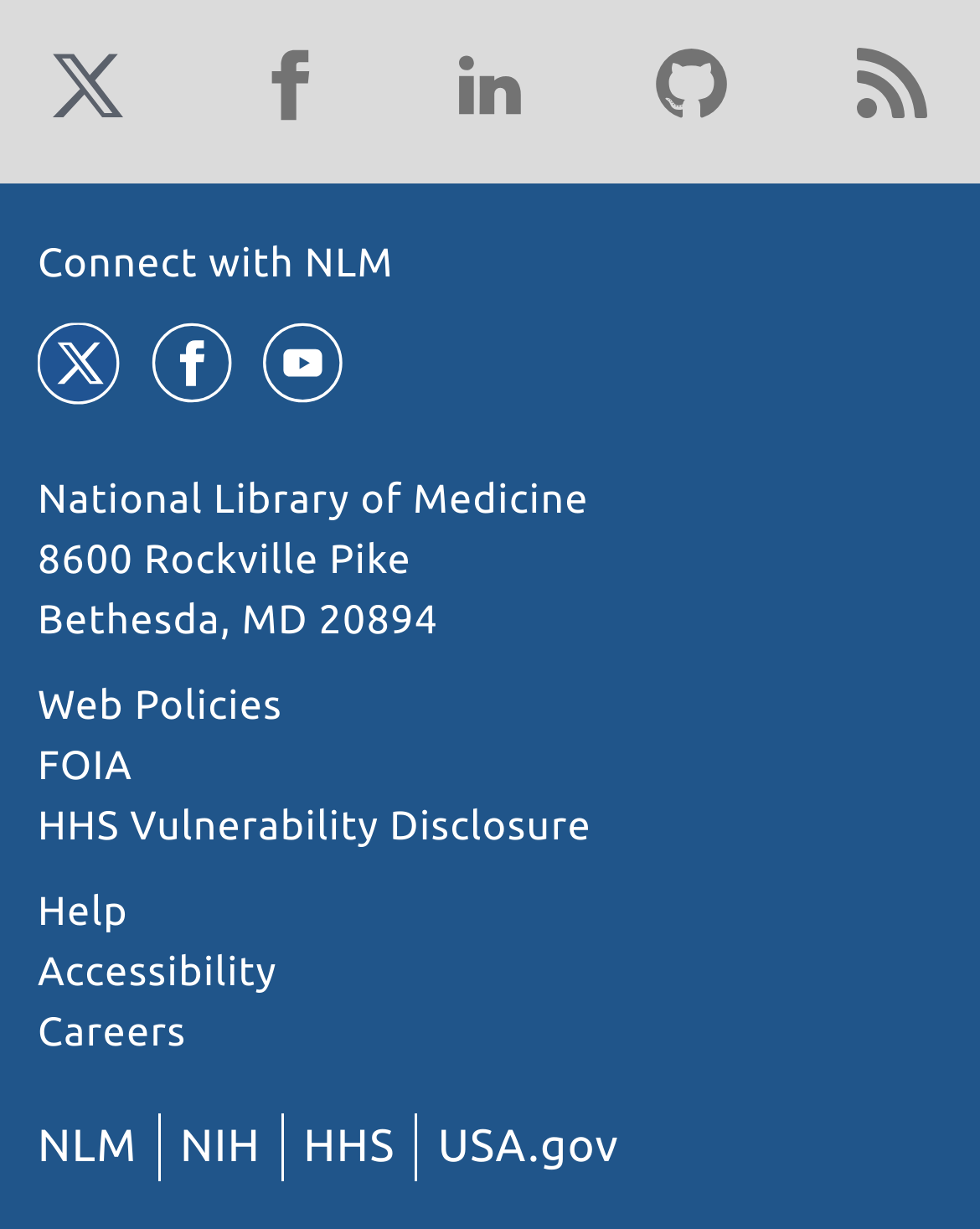Please specify the bounding box coordinates in the format (top-left x, top-left y, bottom-right x, bottom-right y), with all values as floating point numbers between 0 and 1. Identify the bounding box of the UI element described by: Connect with NLM

[0.038, 0.197, 0.402, 0.234]